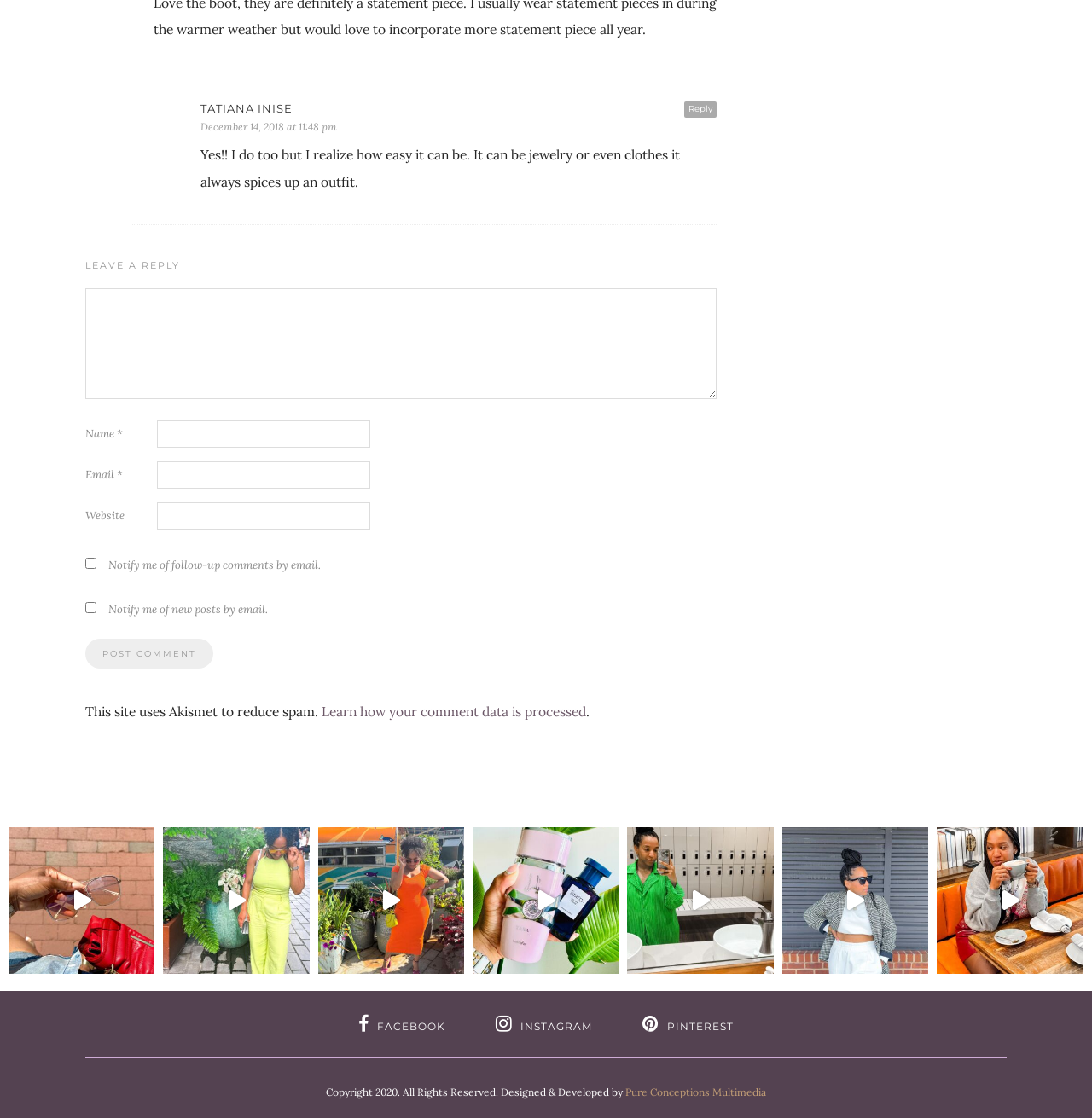Respond concisely with one word or phrase to the following query:
What is the website's copyright information?

Copyright 2020. All Rights Reserved.